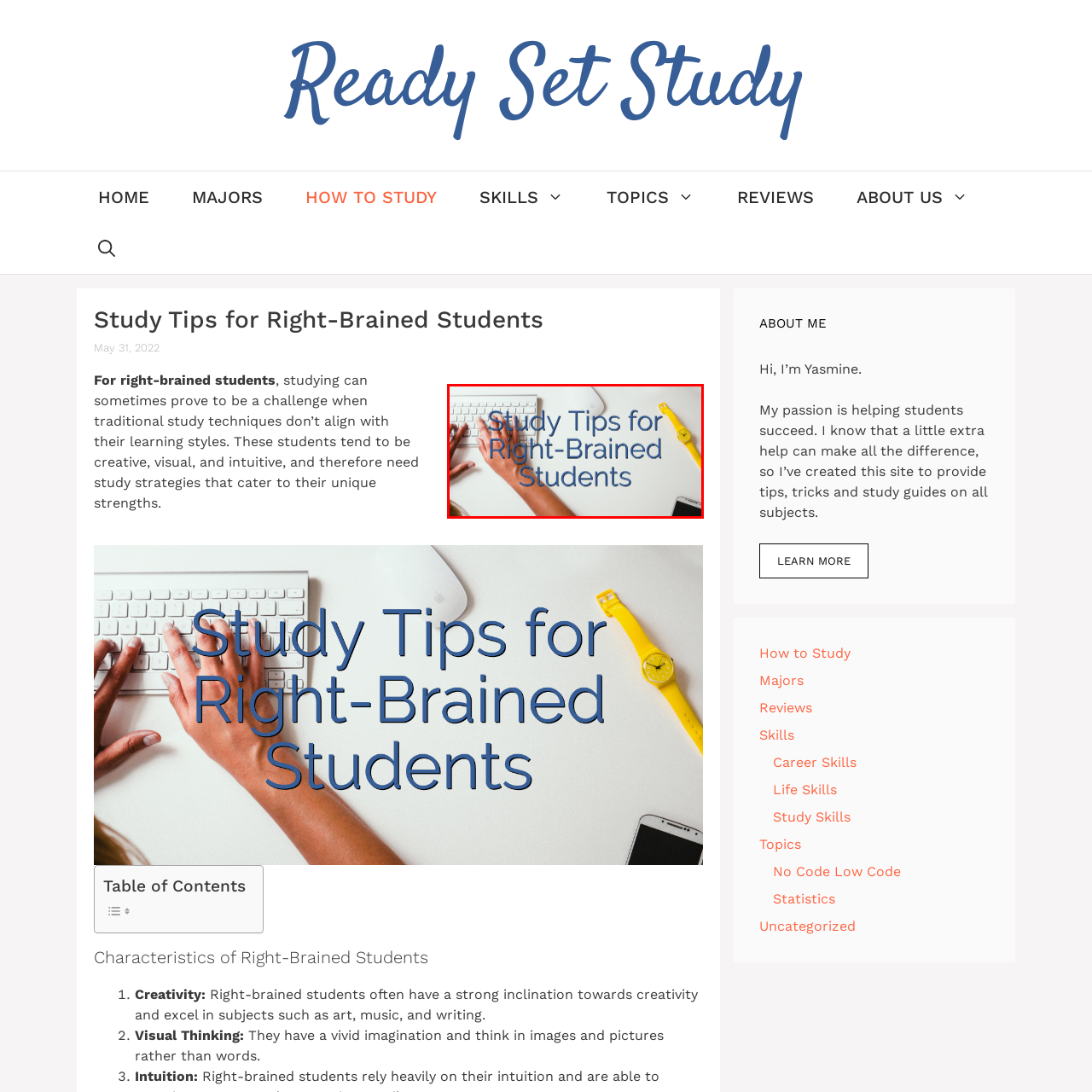Observe the image within the red boundary, What is the color of the text overlay? Respond with a one-word or short phrase answer.

Blue